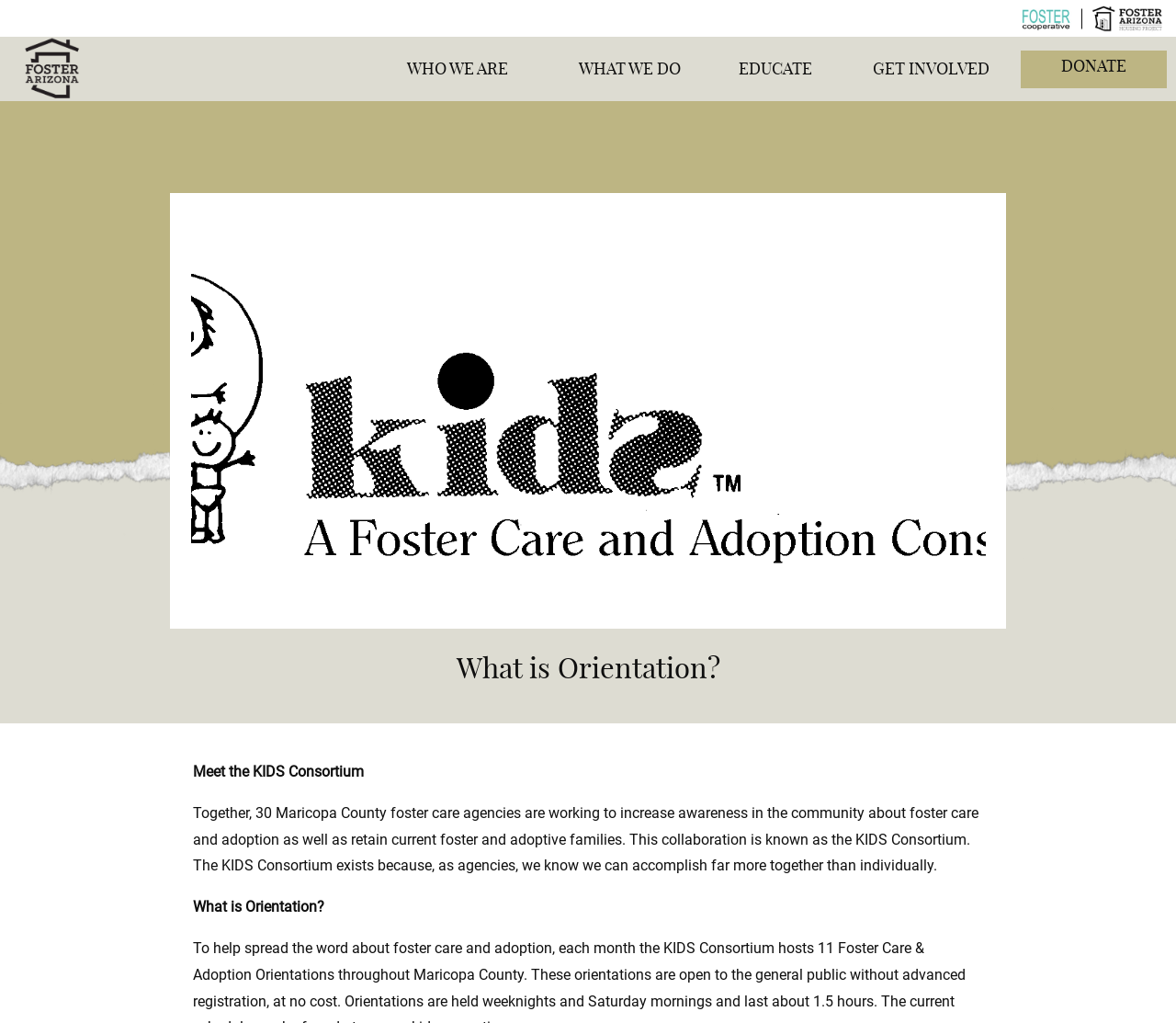Please find and give the text of the main heading on the webpage.

WHO WE ARE